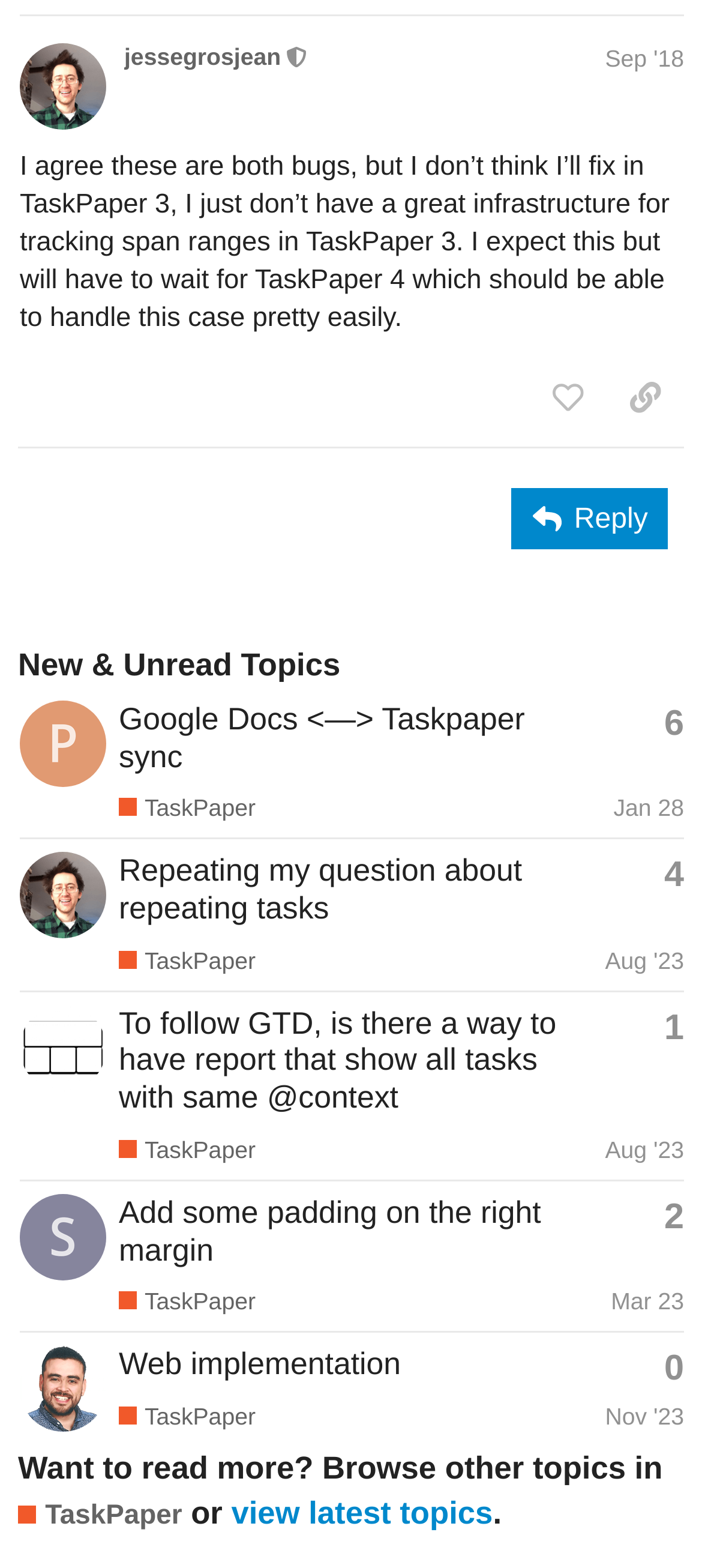Pinpoint the bounding box coordinates of the clickable element needed to complete the instruction: "Copy a link to this post to clipboard". The coordinates should be provided as four float numbers between 0 and 1: [left, top, right, bottom].

[0.864, 0.232, 0.974, 0.276]